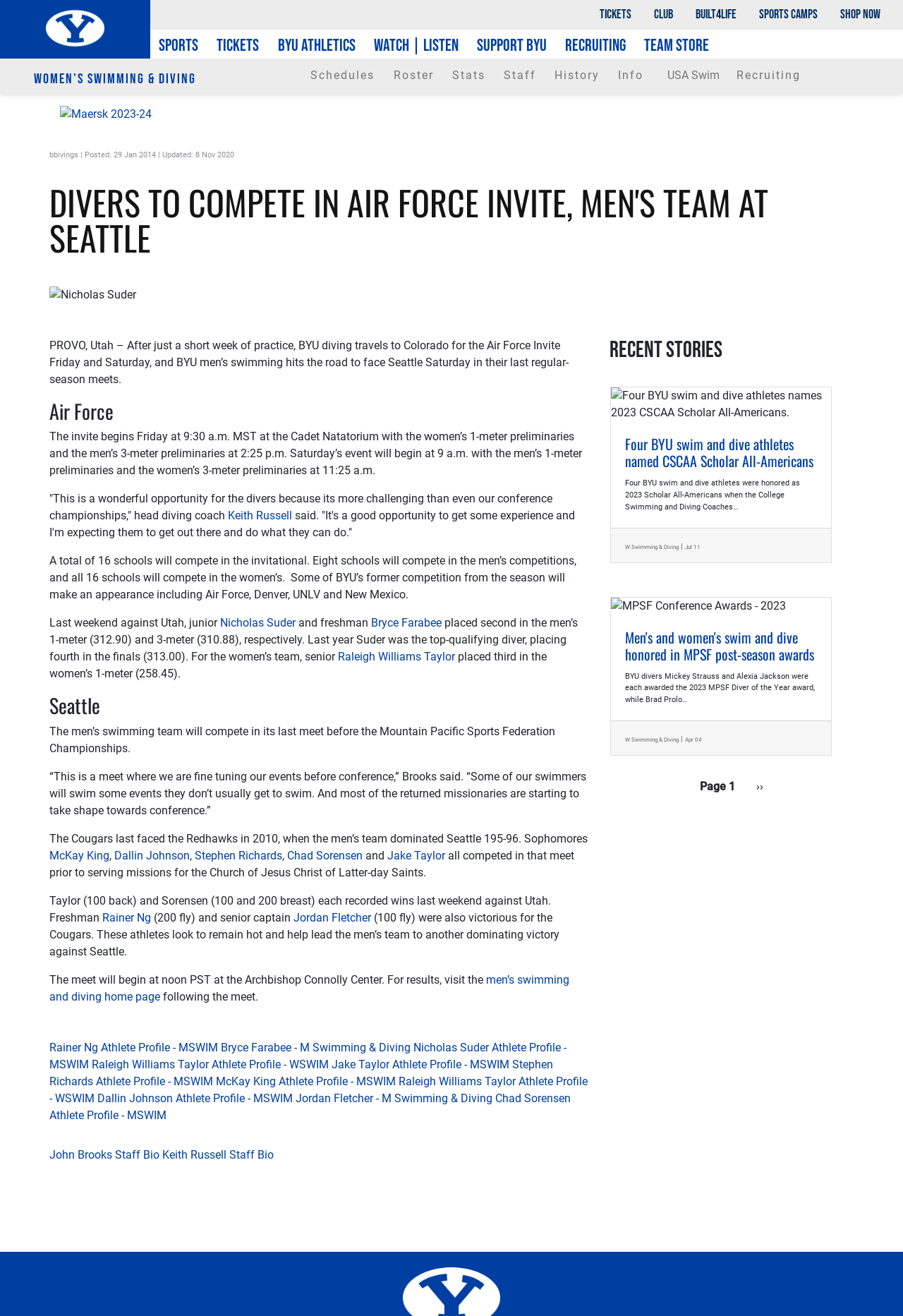Please find and report the bounding box coordinates of the element to click in order to perform the following action: "Click on the BYU Logo". The coordinates should be expressed as four float numbers between 0 and 1, in the format [left, top, right, bottom].

[0.051, 0.0, 0.116, 0.04]